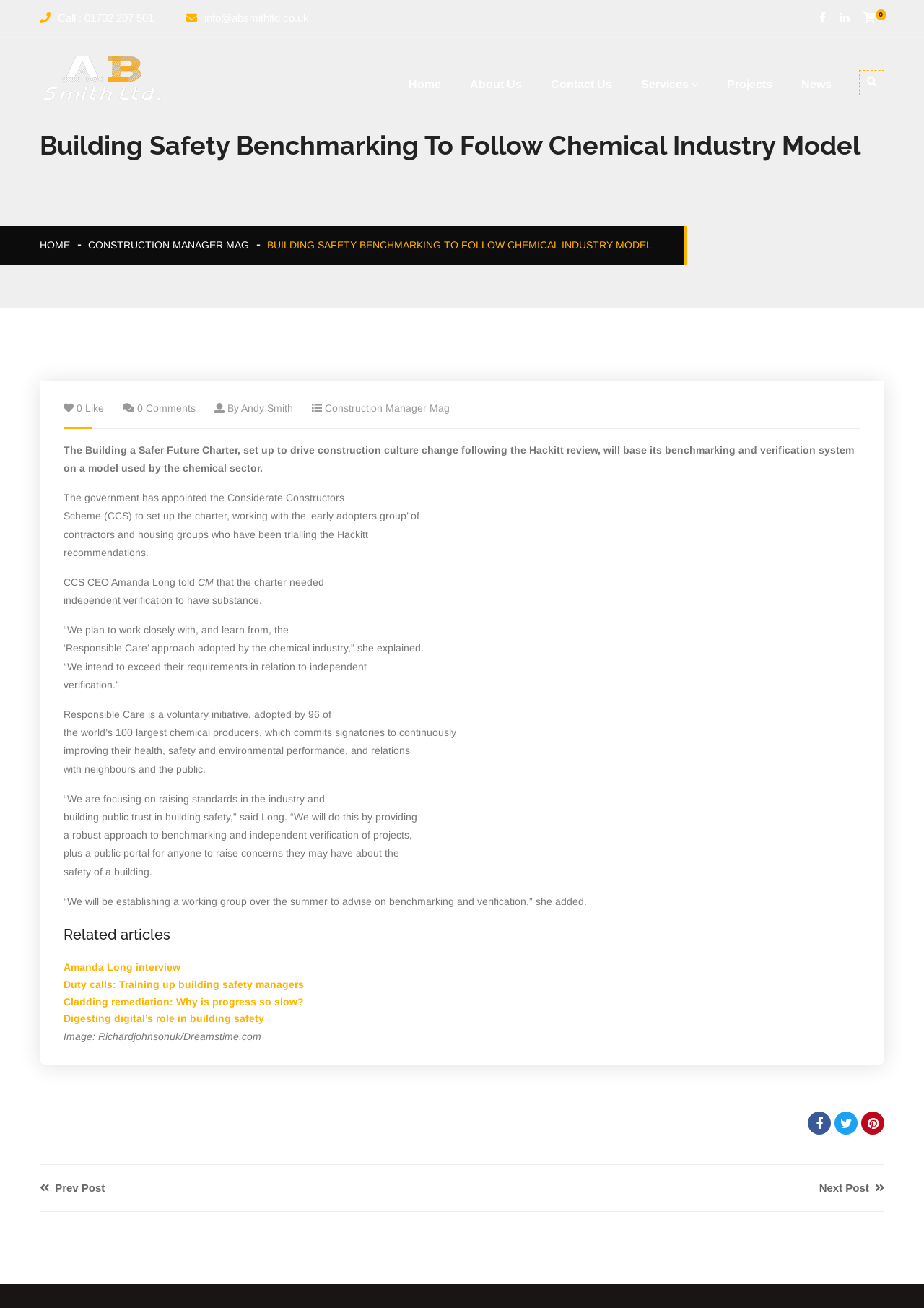Provide a comprehensive description of the webpage.

The webpage is about building safety benchmarking, specifically how it will follow the chemical industry model. At the top, there are several links and buttons, including a phone number, email address, and social media icons. Below these, there is a navigation menu with links to "Home", "About Us", "Contact Us", "Services", "Projects", and "News".

The main content of the page is an article with a heading "Building Safety Benchmarking To Follow Chemical Industry Model". The article discusses how the Building a Safer Future Charter will base its benchmarking and verification system on a model used by the chemical sector. There are several paragraphs of text, including quotes from Amanda Long, CEO of the Considerate Constructors Scheme.

To the right of the article, there is a section with links to related articles, including "Amanda Long interview", "Duty calls: Training up building safety managers", and "Cladding remediation: Why is progress so slow?". Below this, there is a credit for an image, and some social media links.

At the very bottom of the page, there are links to previous and next posts, as well as some additional social media icons.